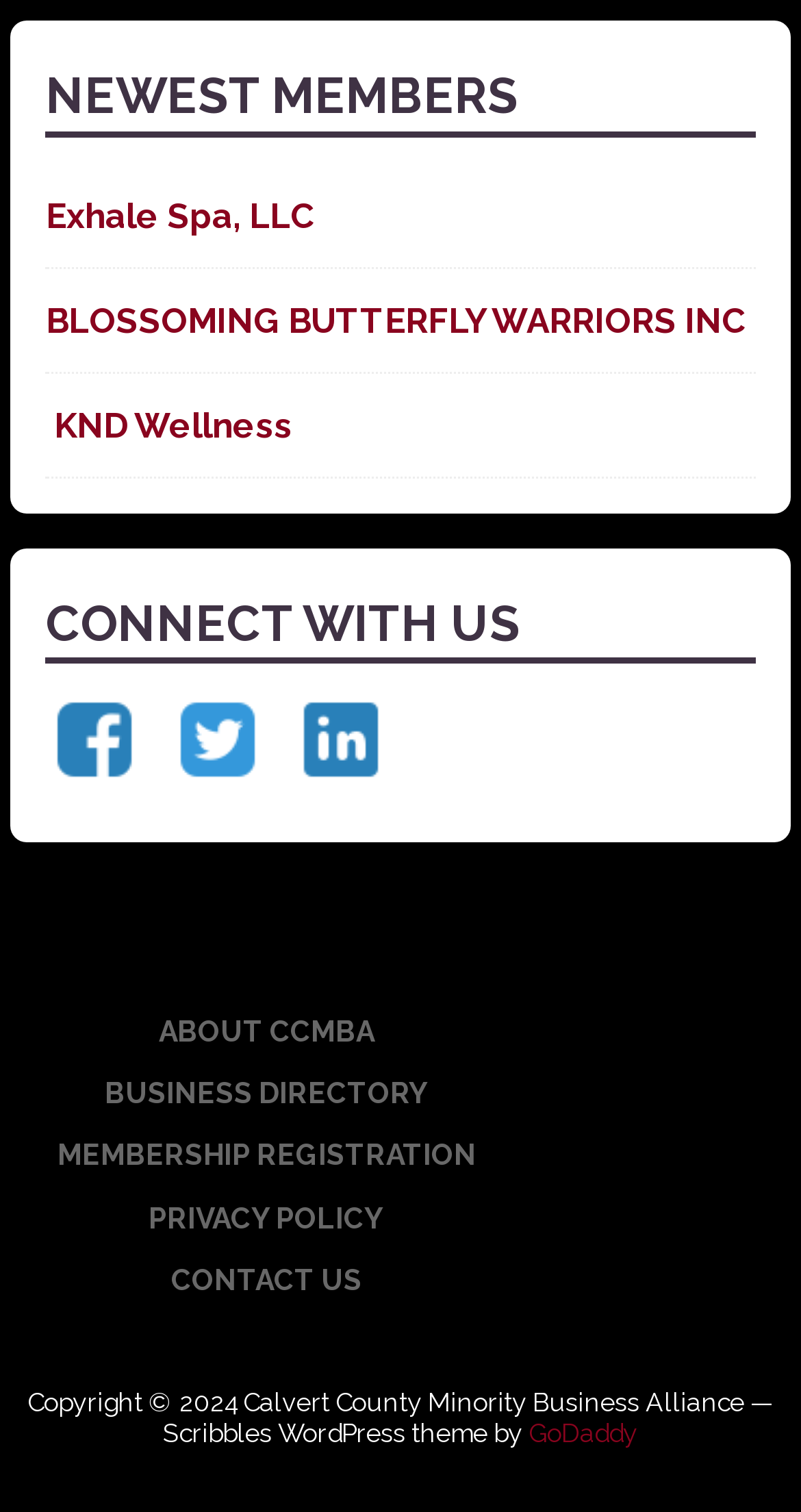Respond to the following query with just one word or a short phrase: 
What is the name of the first business listed?

Exhale Spa, LLC